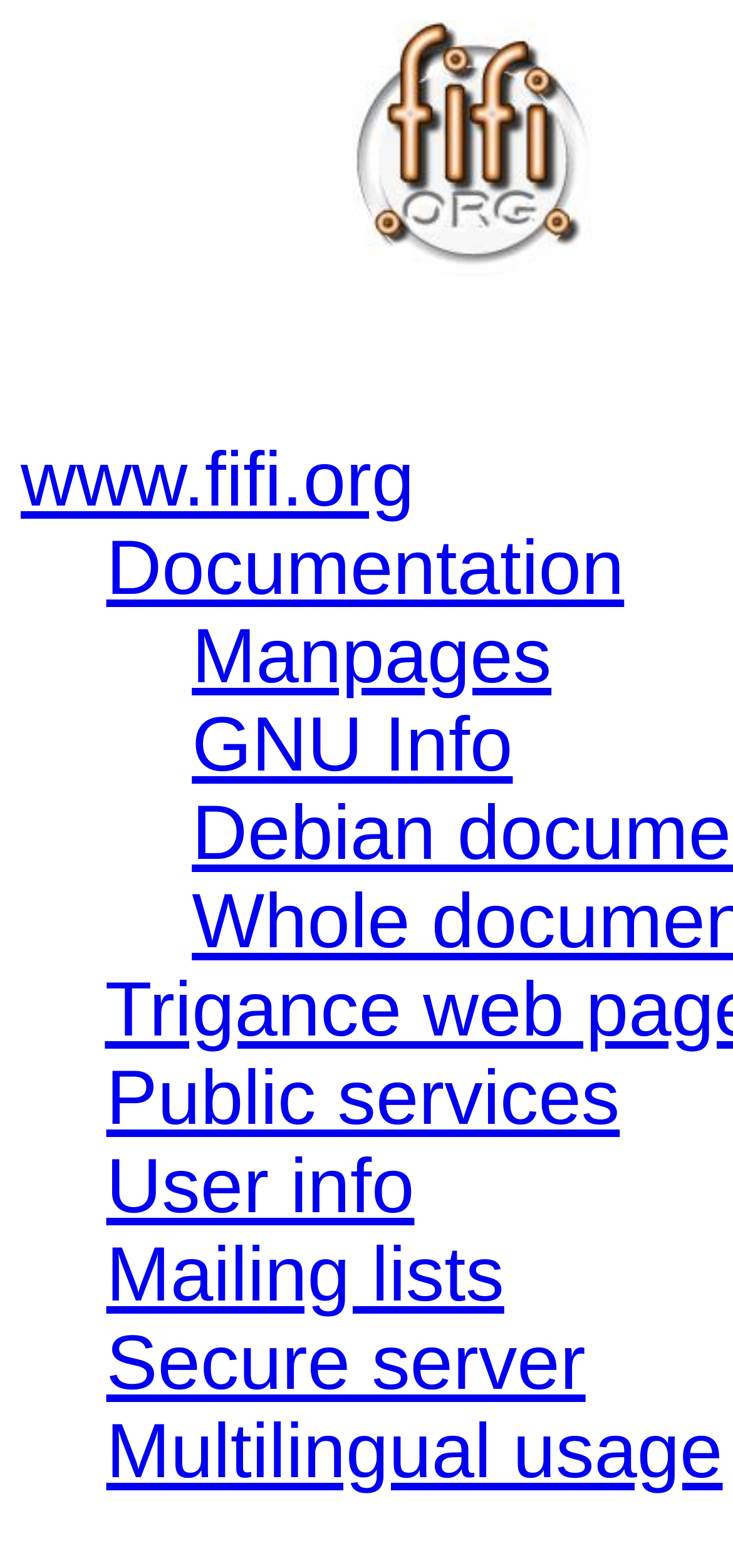How many links are there in the navigation menu?
Using the visual information from the image, give a one-word or short-phrase answer.

7